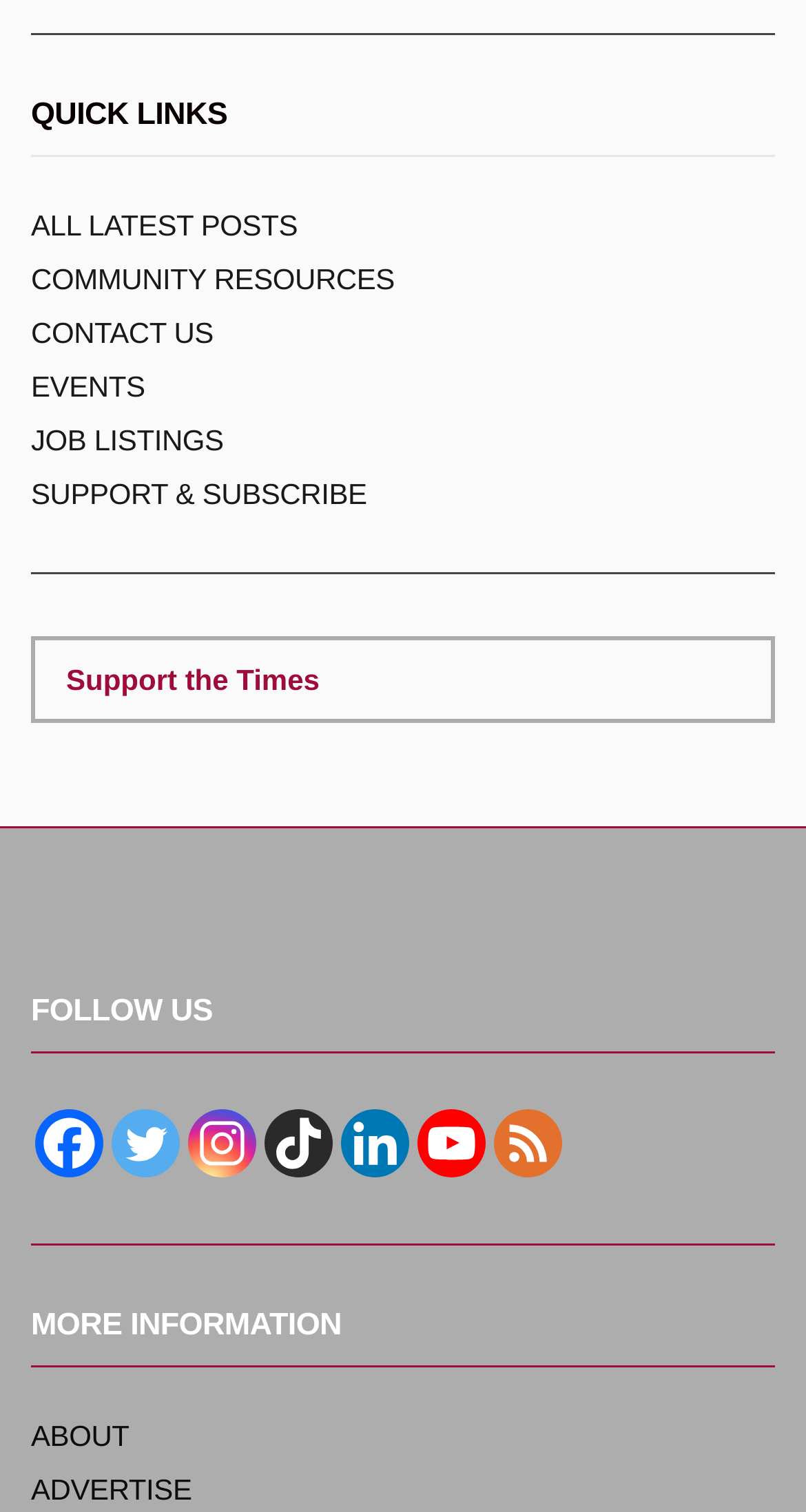Please find and report the bounding box coordinates of the element to click in order to perform the following action: "Visit the About page". The coordinates should be expressed as four float numbers between 0 and 1, in the format [left, top, right, bottom].

None